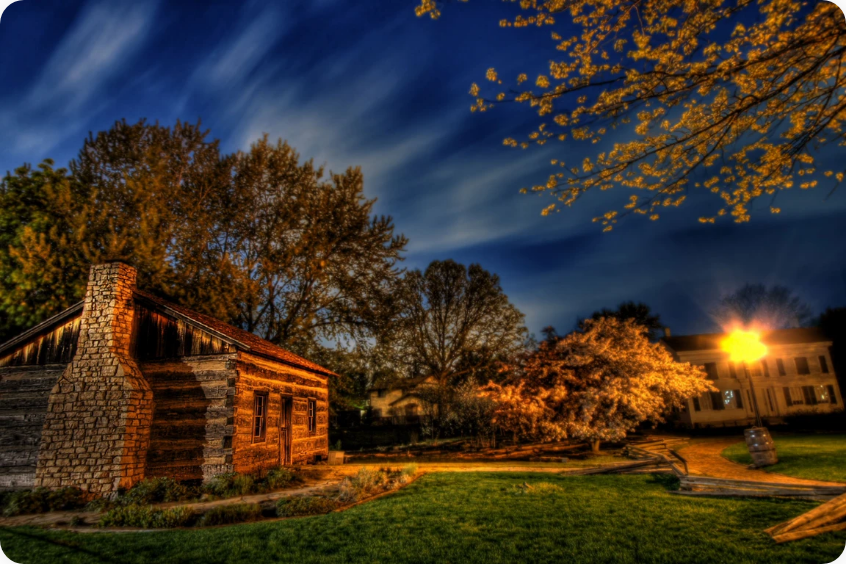What is the atmosphere of Troy's natural surroundings?
Look at the image and construct a detailed response to the question.

The caption describes the atmosphere of Troy's natural surroundings as 'serene', which is reinforced by the peaceful and calm tone of the image.